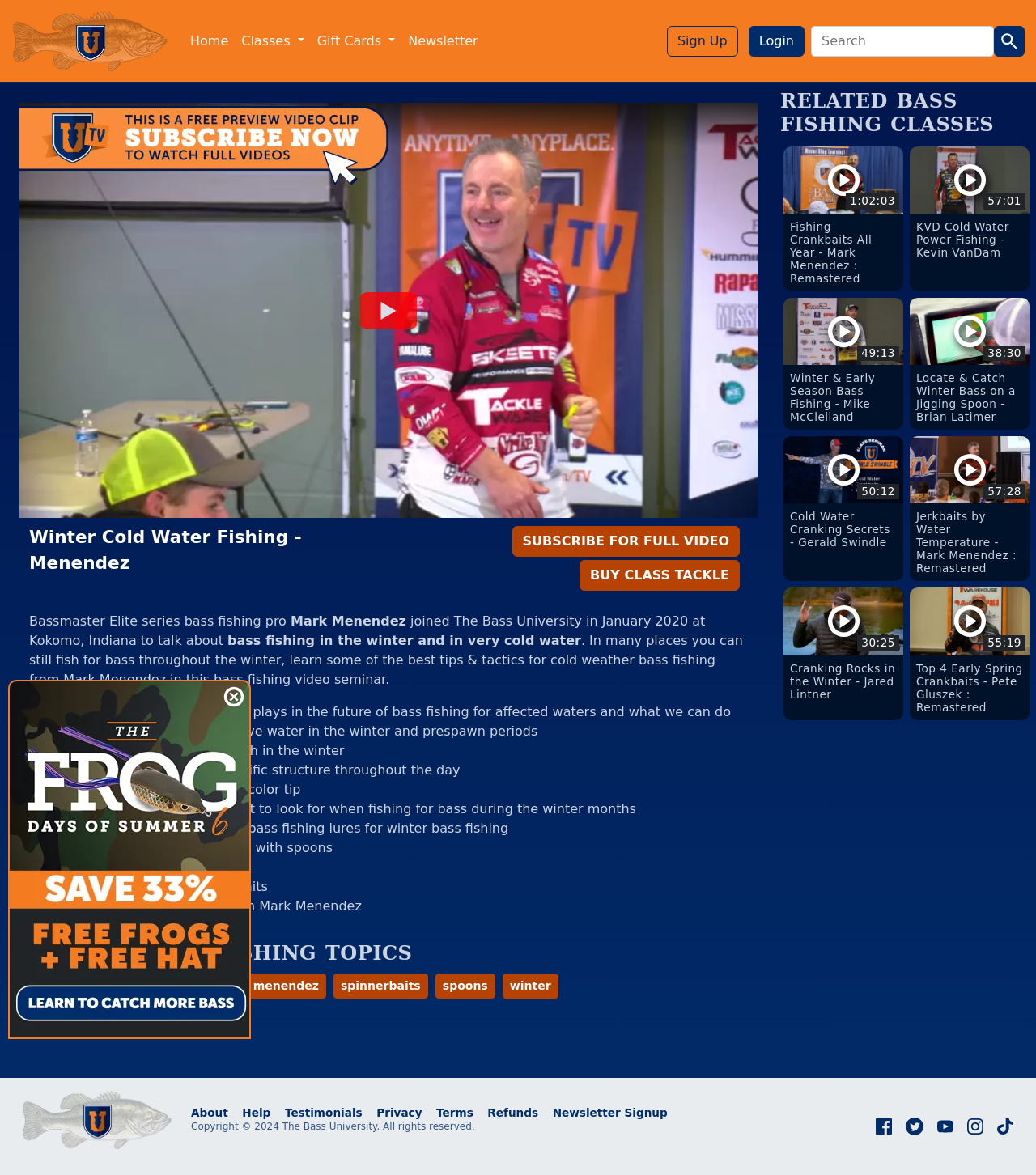Could you highlight the region that needs to be clicked to execute the instruction: "Subscribe to Bass University TV"?

[0.019, 0.117, 0.375, 0.13]